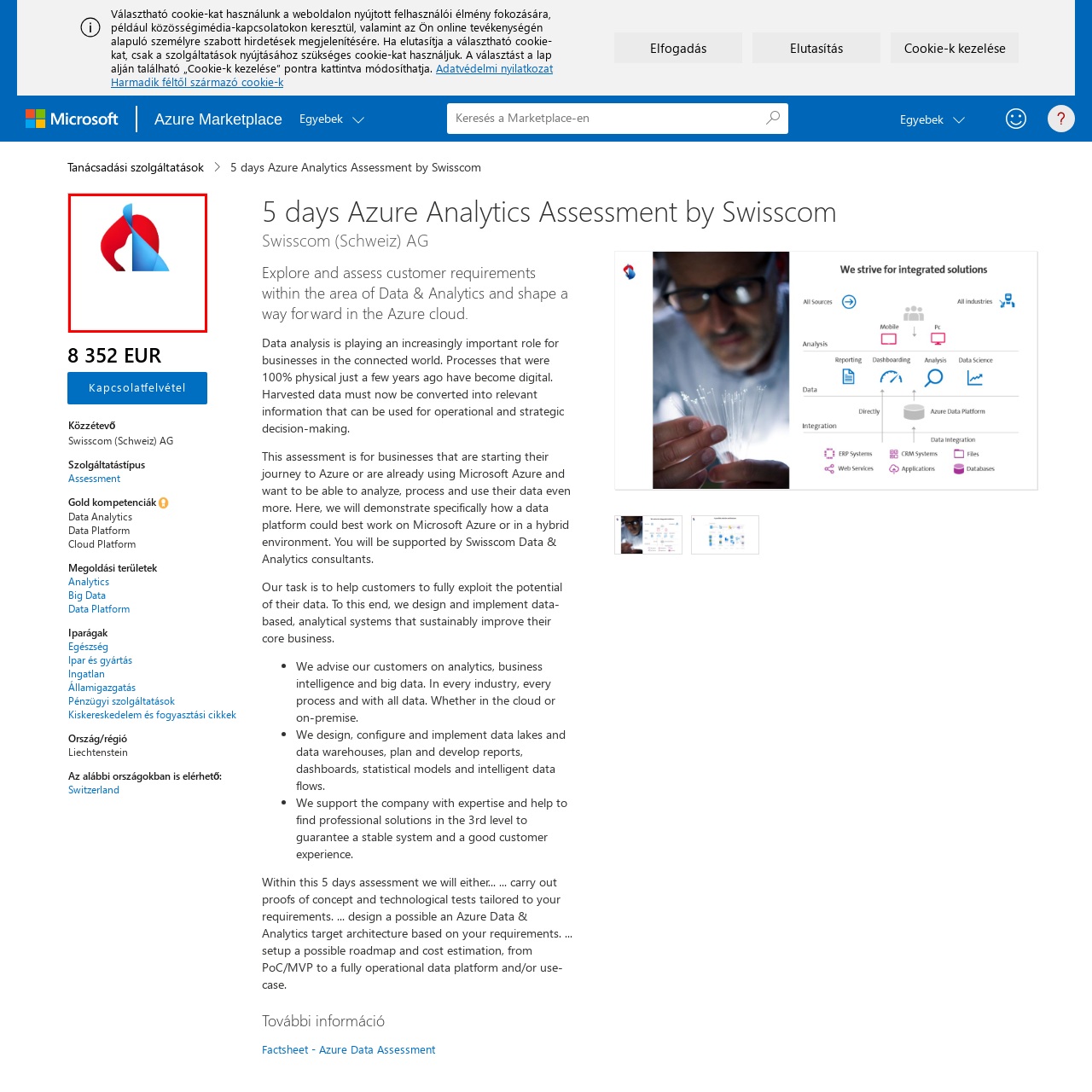Please provide a comprehensive description of the image that is enclosed within the red boundary.

The image showcases a logo for the "5 days Azure Analytics Assessment by Swisscom." It features a stylized design with vibrant red and blue elements, symbolizing the innovative and analytical nature of the service offered. Swisscom, a prominent telecommunications provider, emphasizes data analytics and cloud solutions in its marketplace offerings. This assessment aims to assist businesses in navigating their data journey within the Azure cloud environment, showcasing Swisscom's commitment to leveraging technology for enhanced decision-making and operational efficiency. The logo is a visual representation of their brand identity, underscoring their expertise in data and analytics solutions.